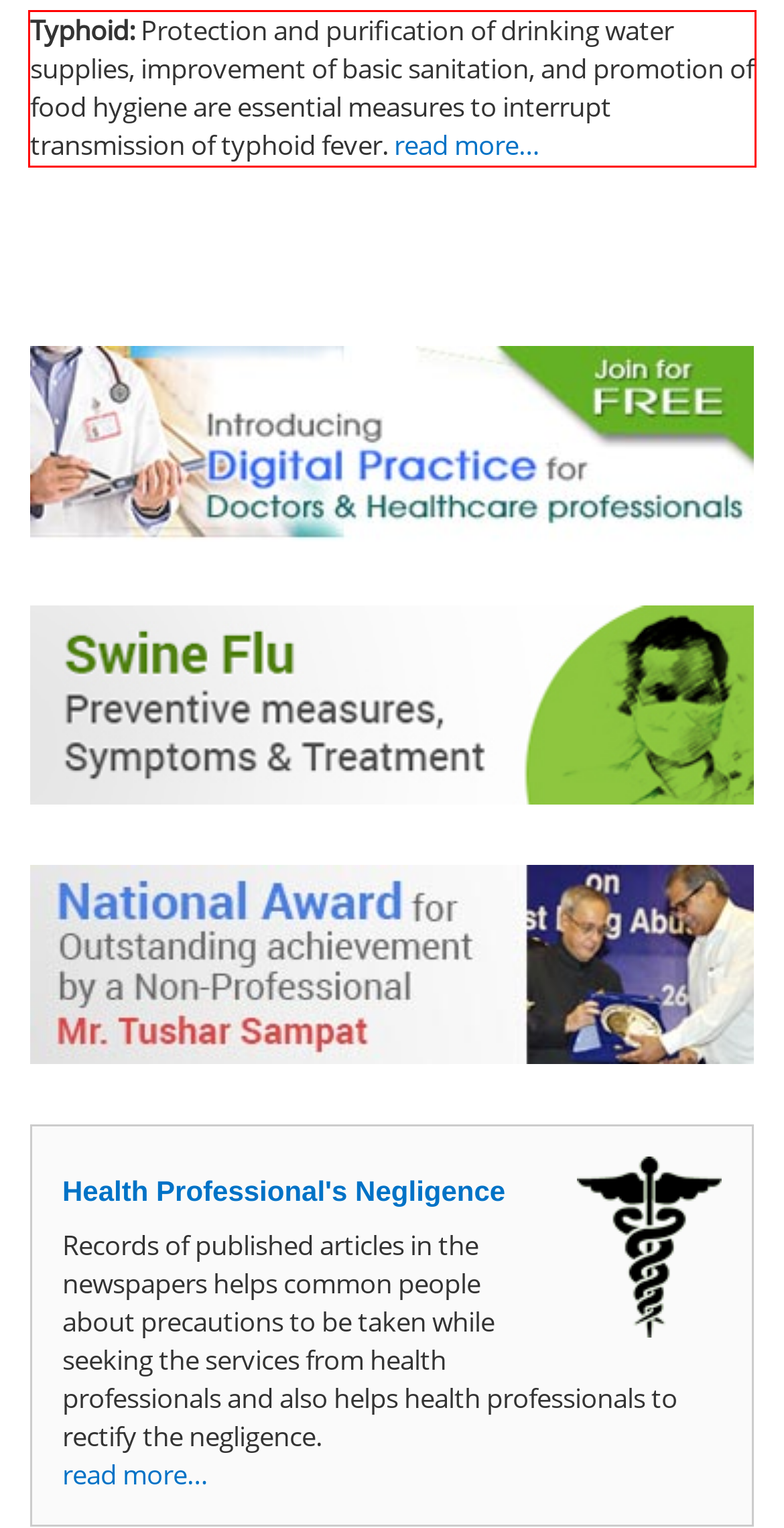Using the provided screenshot of a webpage, recognize the text inside the red rectangle bounding box by performing OCR.

Typhoid: Protection and purification of drinking water supplies, improvement of basic sanitation, and promotion of food hygiene are essential measures to interrupt transmission of typhoid fever. read more…